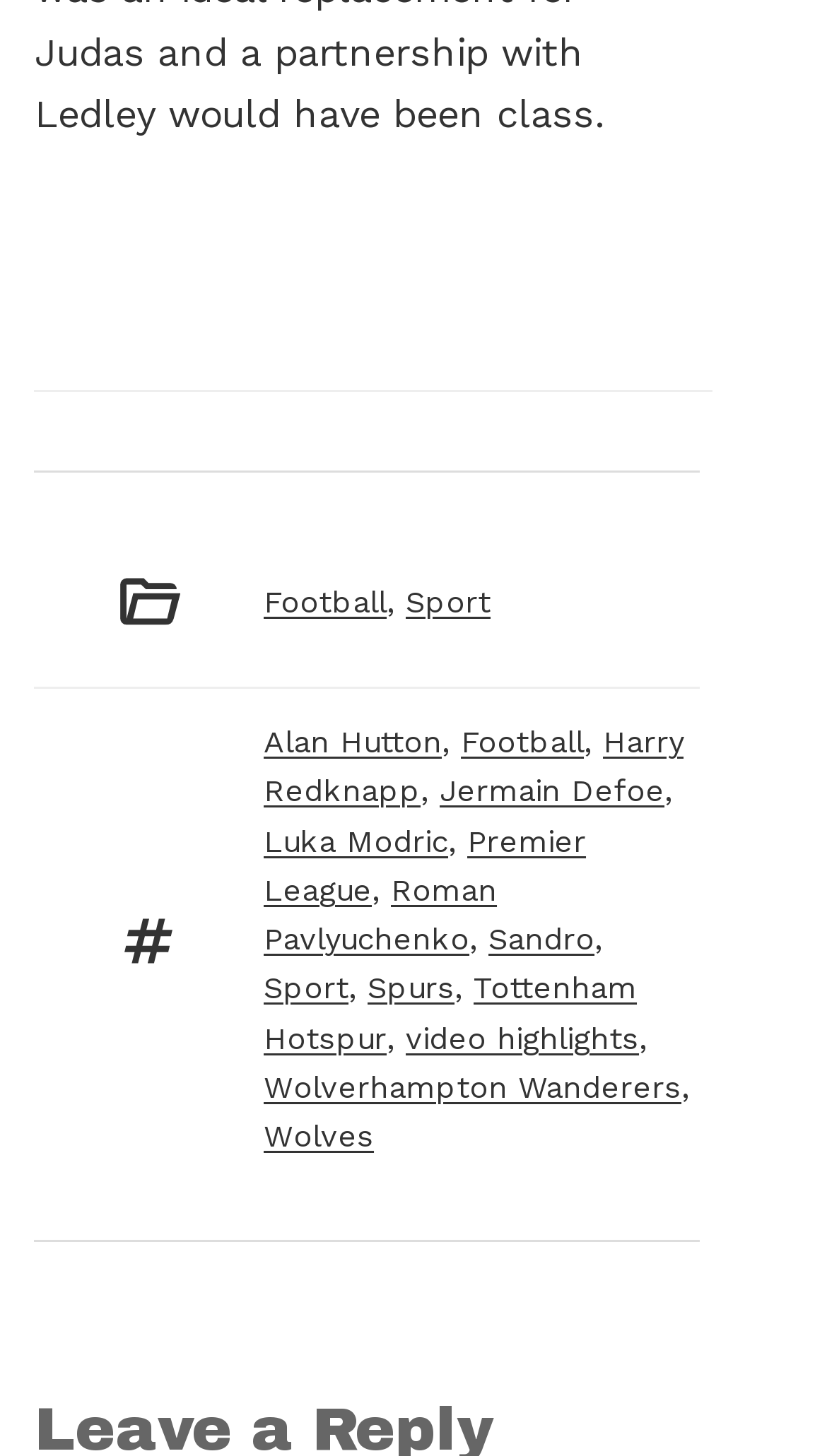Respond with a single word or short phrase to the following question: 
How many links are present under the 'Categories' section?

2